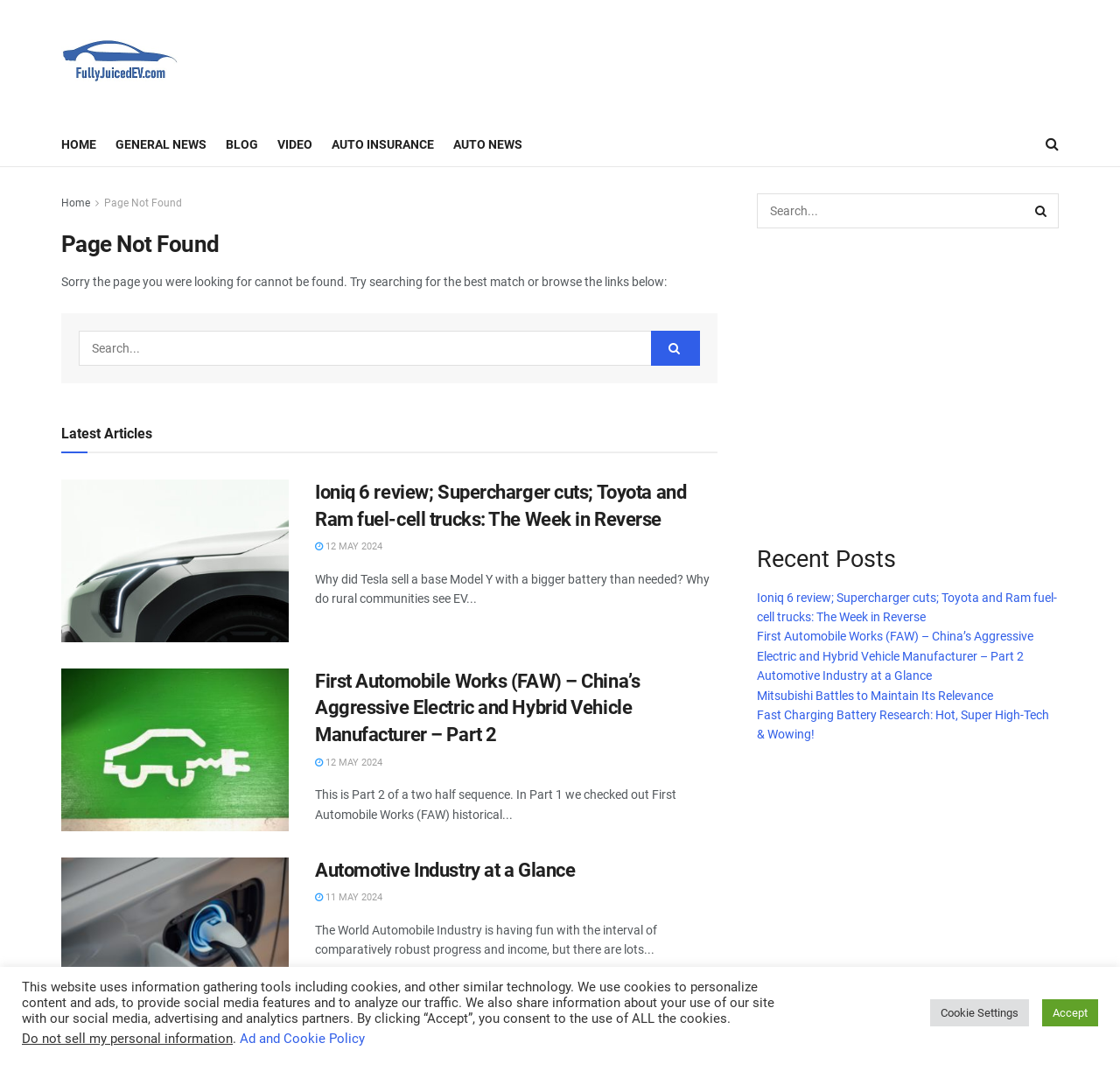What is the topic of the first article?
Based on the image, provide your answer in one word or phrase.

Ioniq 6 review